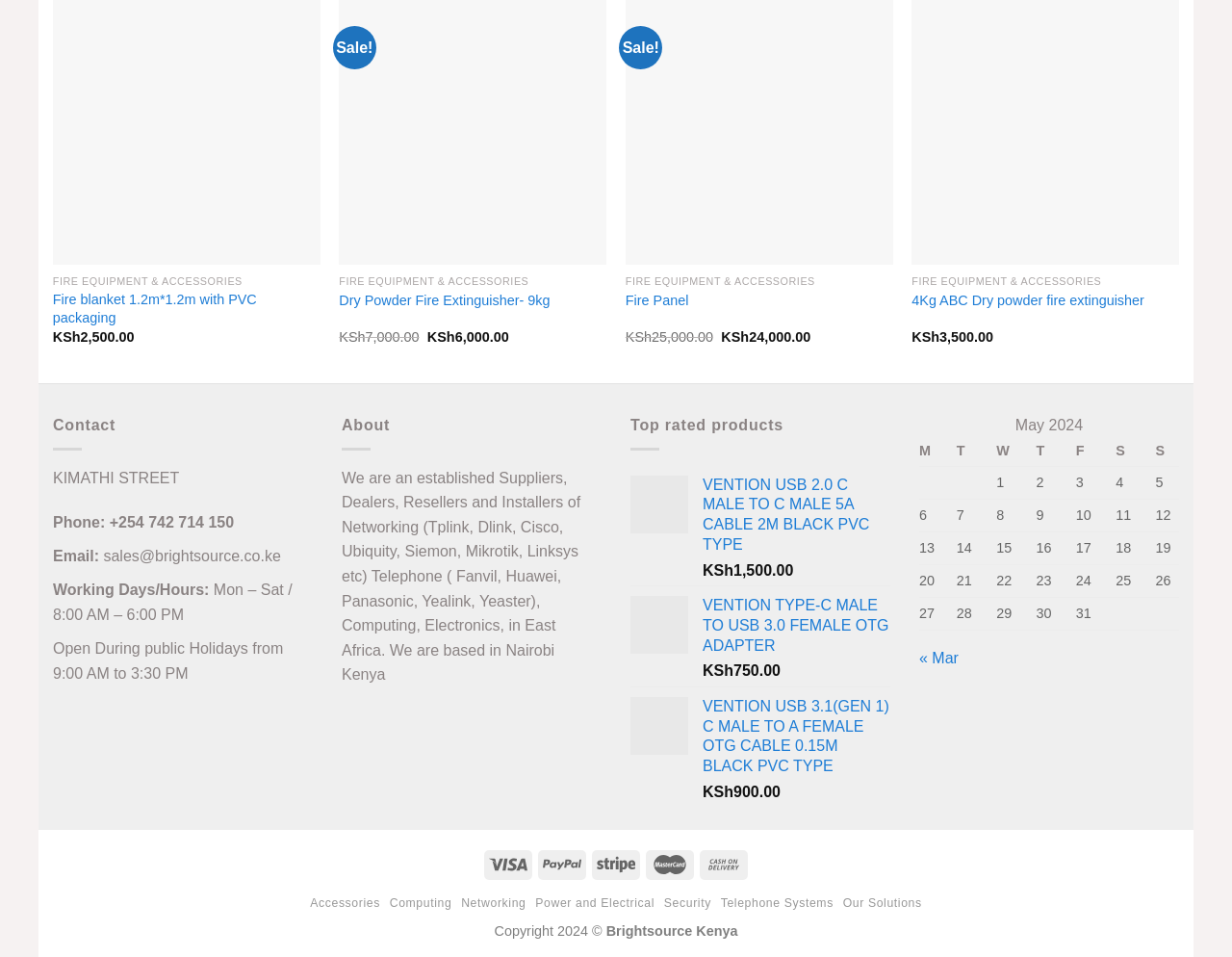Identify the bounding box coordinates of the element to click to follow this instruction: 'Learn more about the company by clicking on the 'About' link'. Ensure the coordinates are four float values between 0 and 1, provided as [left, top, right, bottom].

[0.277, 0.435, 0.317, 0.452]